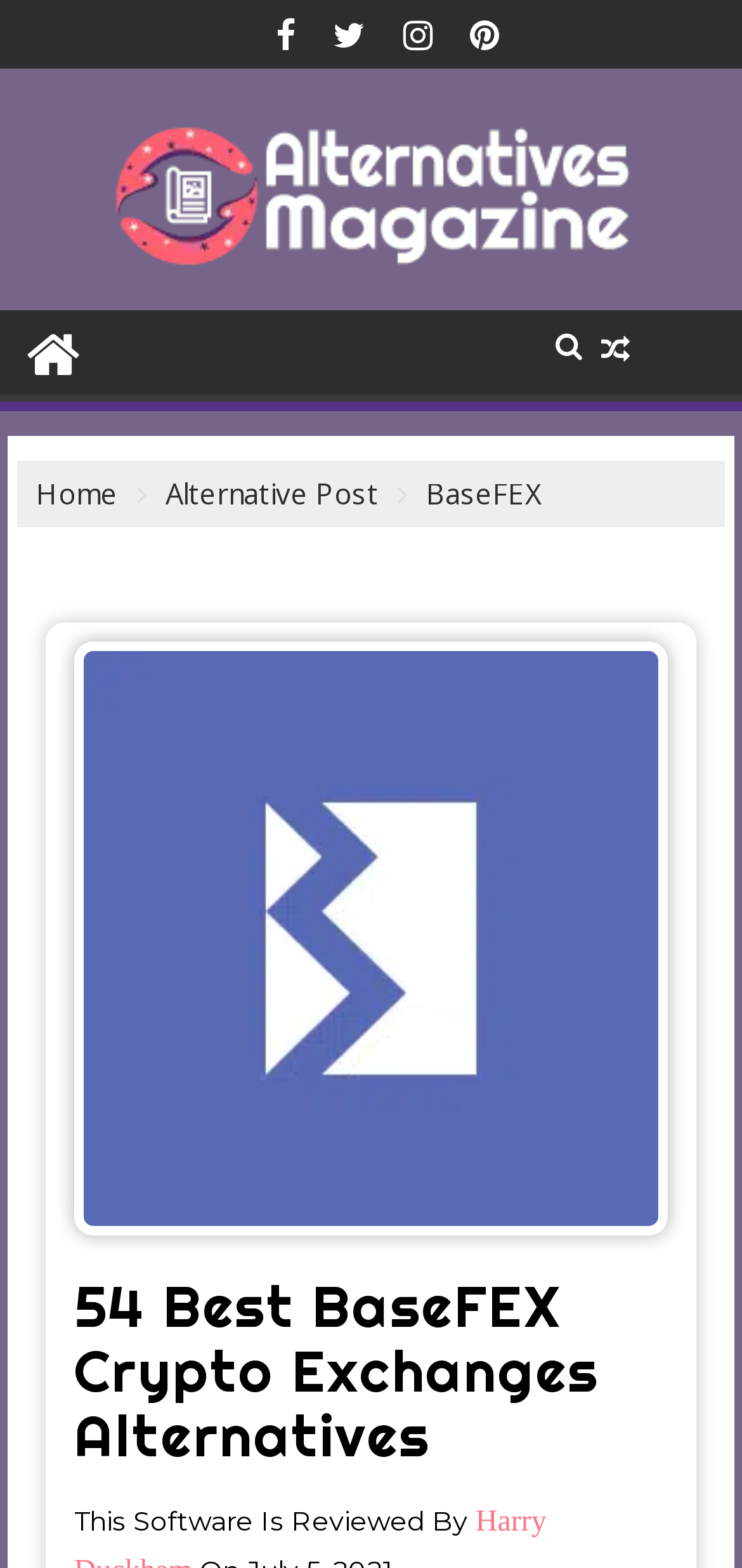Refer to the image and provide a thorough answer to this question:
What is the name of the cryptocurrency exchange platform being reviewed?

The name 'BaseFEX' appears in multiple places on the webpage, including the title of the webpage, a heading, and an image, indicating that it is the cryptocurrency exchange platform being reviewed.